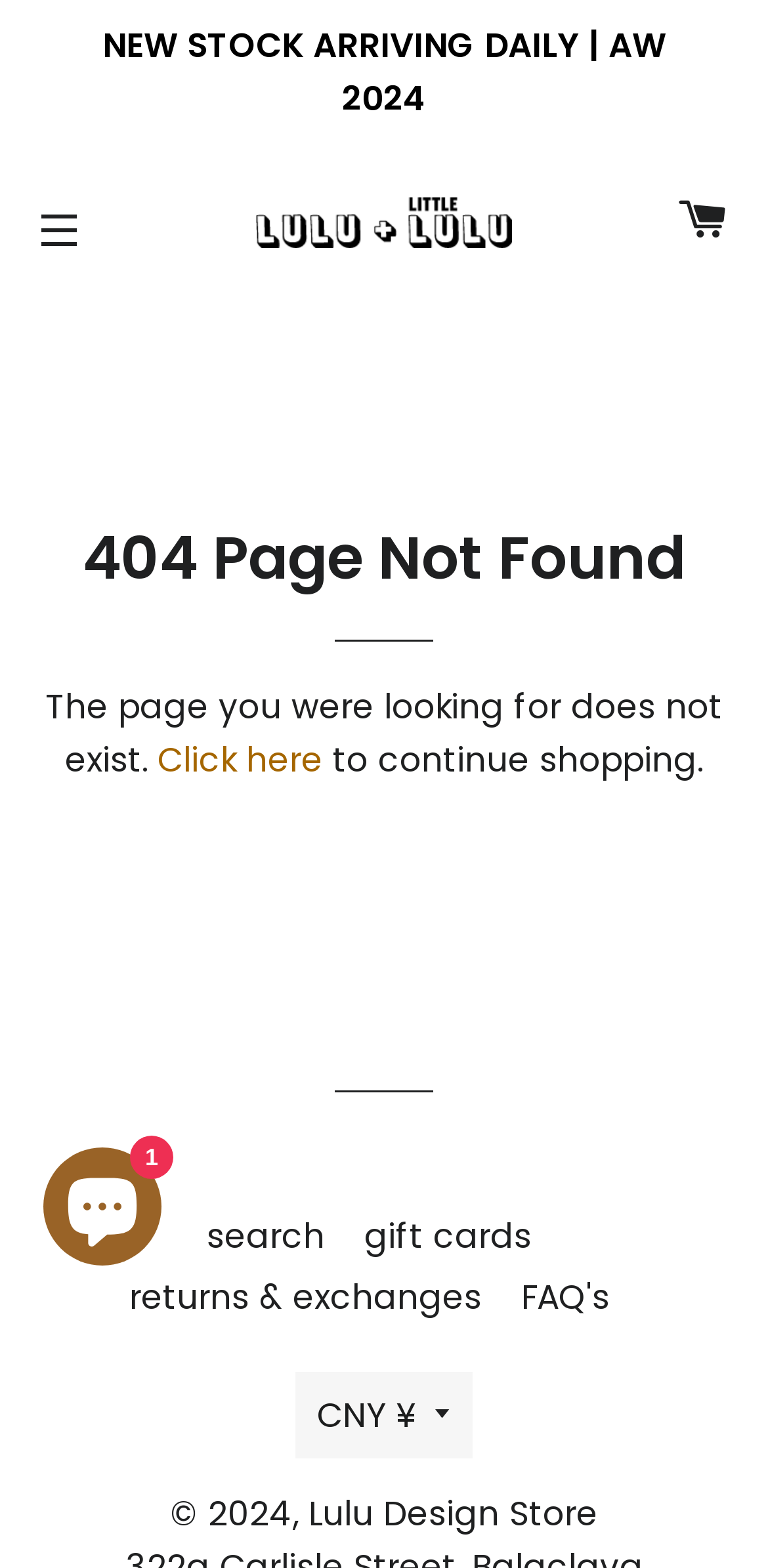Pinpoint the bounding box coordinates of the area that must be clicked to complete this instruction: "Search".

[0.269, 0.774, 0.423, 0.804]